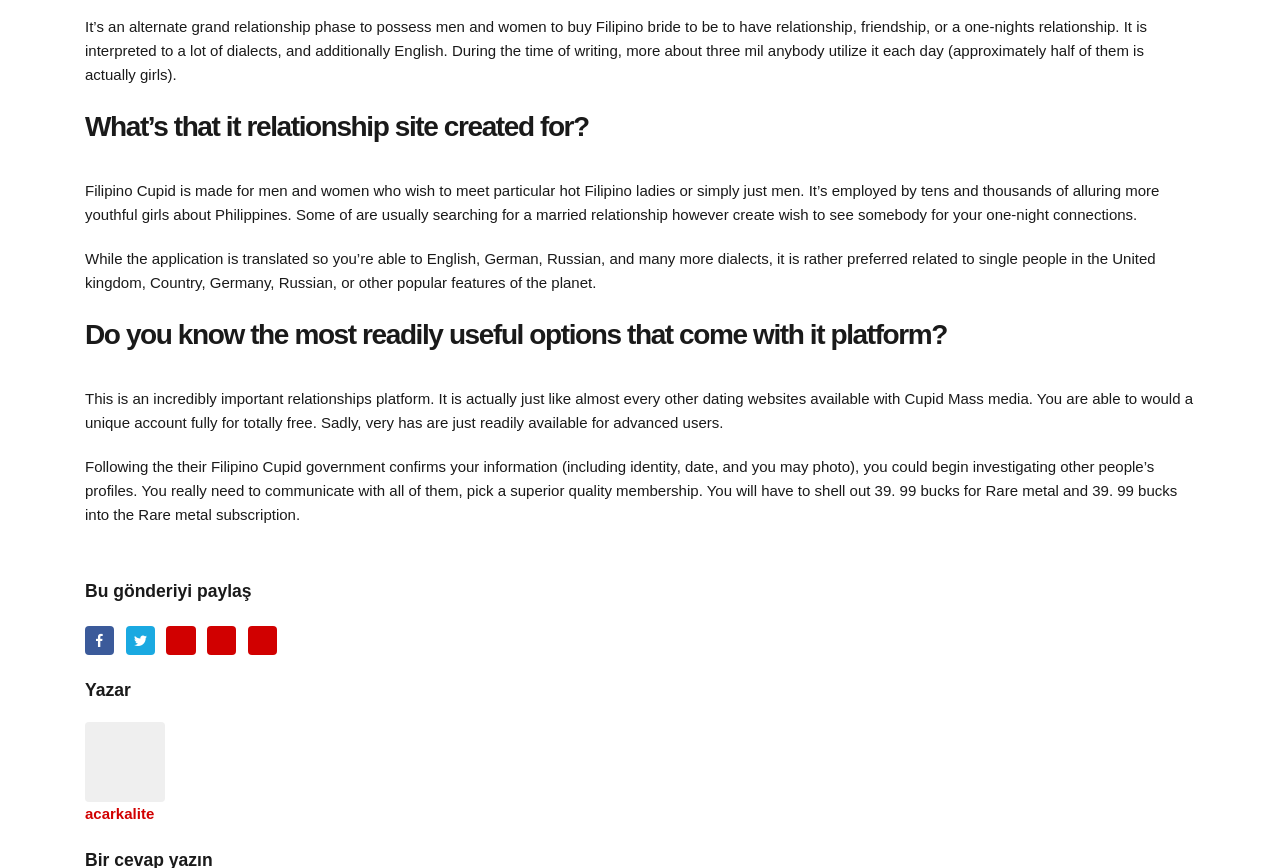From the element description Google +, predict the bounding box coordinates of the UI element. The coordinates must be specified in the format (top-left x, top-left y, bottom-right x, bottom-right y) and should be within the 0 to 1 range.

[0.162, 0.721, 0.185, 0.755]